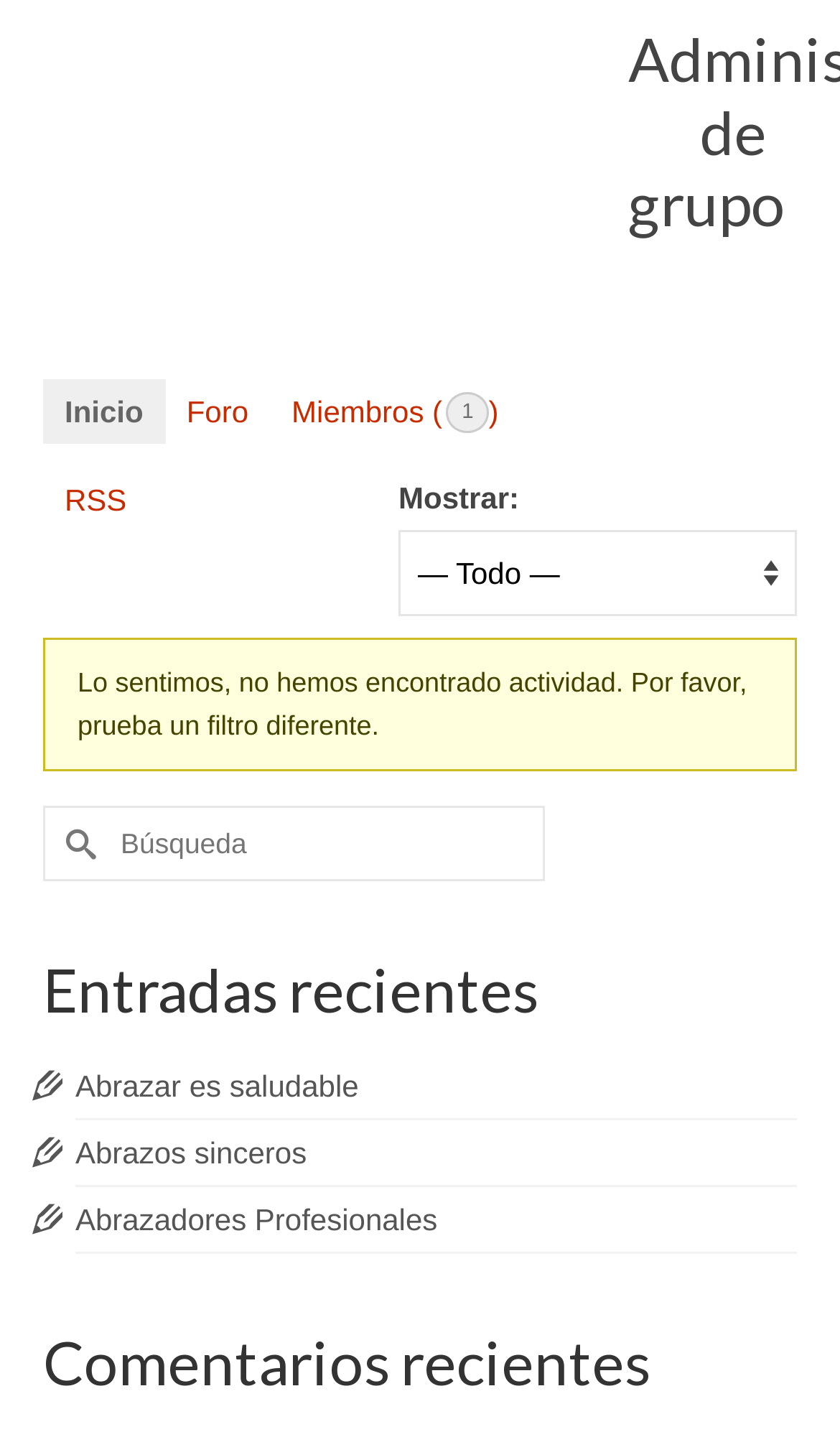Determine the bounding box coordinates for the element that should be clicked to follow this instruction: "Go to the forum". The coordinates should be given as four float numbers between 0 and 1, in the format [left, top, right, bottom].

[0.196, 0.264, 0.321, 0.309]